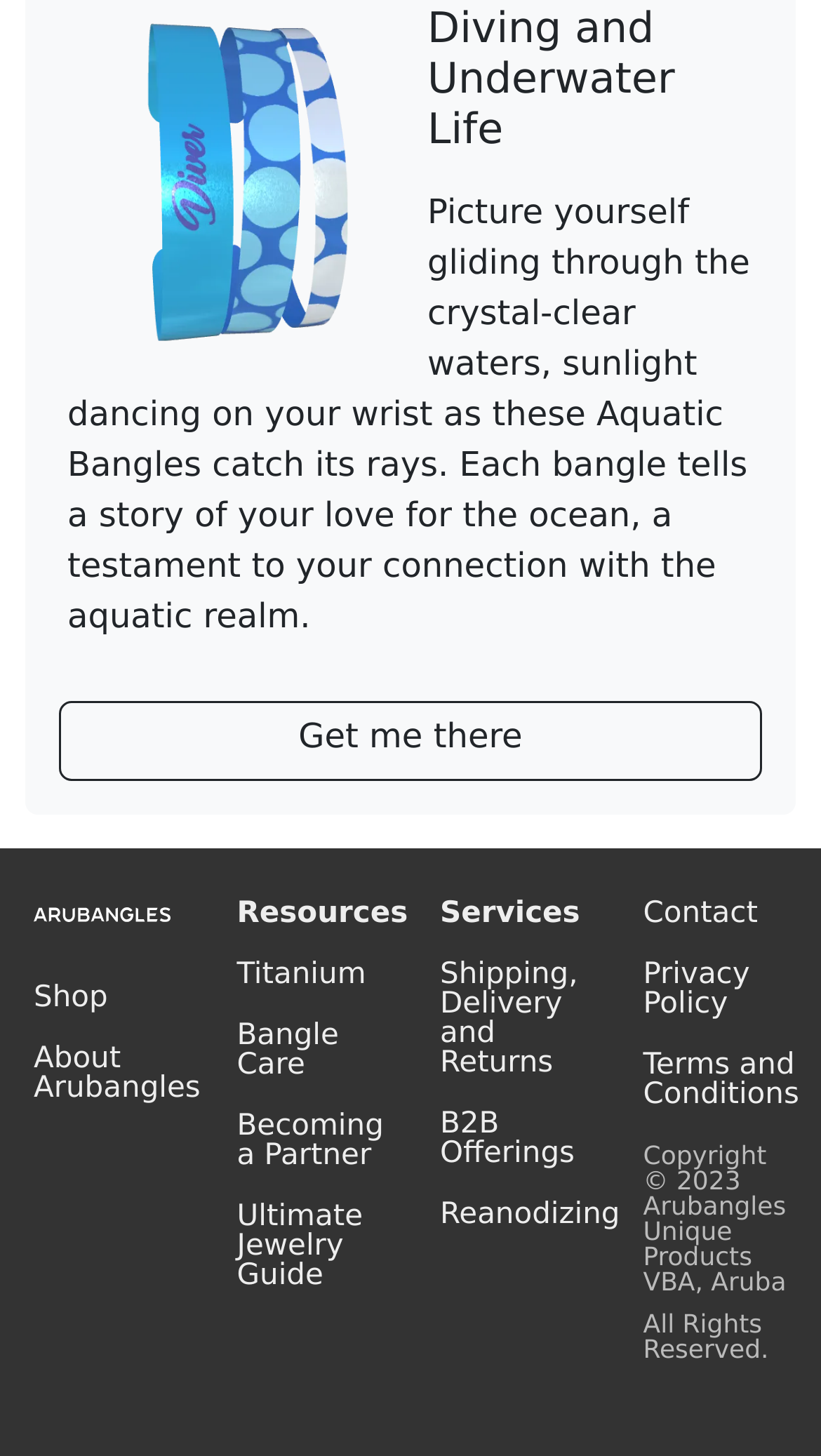Using the element description: "alt="Saputo Logo"", determine the bounding box coordinates for the specified UI element. The coordinates should be four float numbers between 0 and 1, [left, top, right, bottom].

None